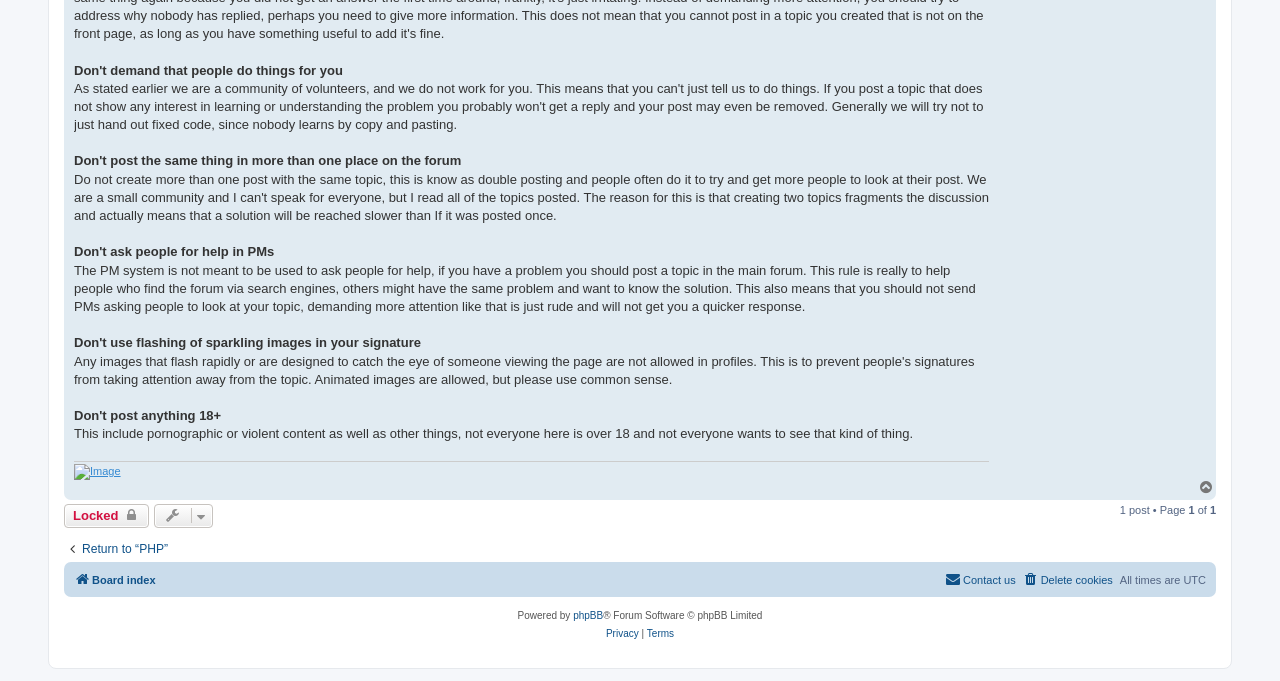Please specify the bounding box coordinates of the area that should be clicked to accomplish the following instruction: "Click the 'Board index' link". The coordinates should consist of four float numbers between 0 and 1, i.e., [left, top, right, bottom].

[0.058, 0.834, 0.122, 0.87]